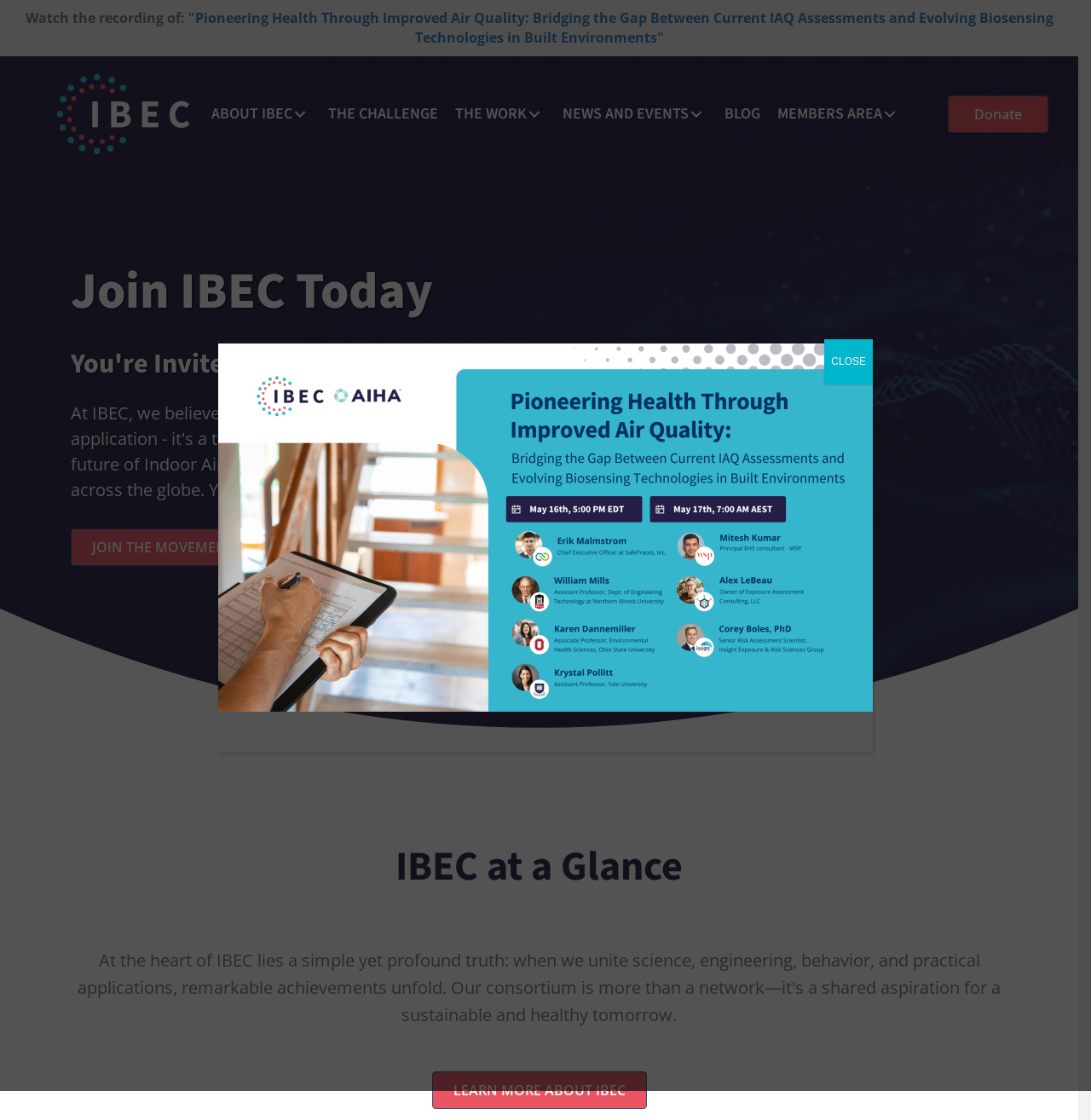Locate the bounding box coordinates of the element that should be clicked to fulfill the instruction: "Watch the recording of a seminar".

[0.023, 0.008, 0.179, 0.024]